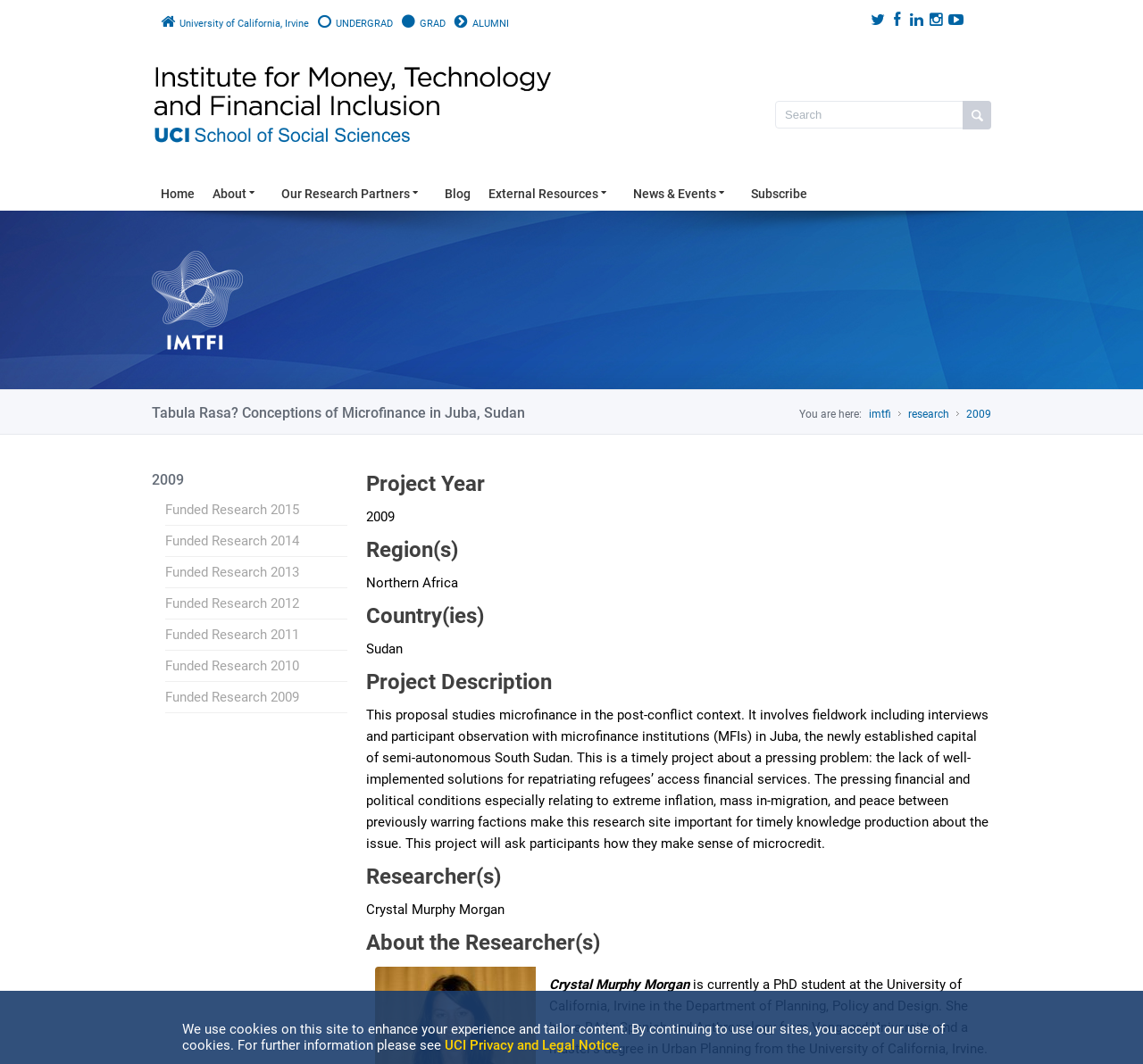Please identify the bounding box coordinates of the element's region that should be clicked to execute the following instruction: "Go to the Institute for Money, Technology & Financial Inclusion". The bounding box coordinates must be four float numbers between 0 and 1, i.e., [left, top, right, bottom].

[0.133, 0.101, 0.492, 0.116]